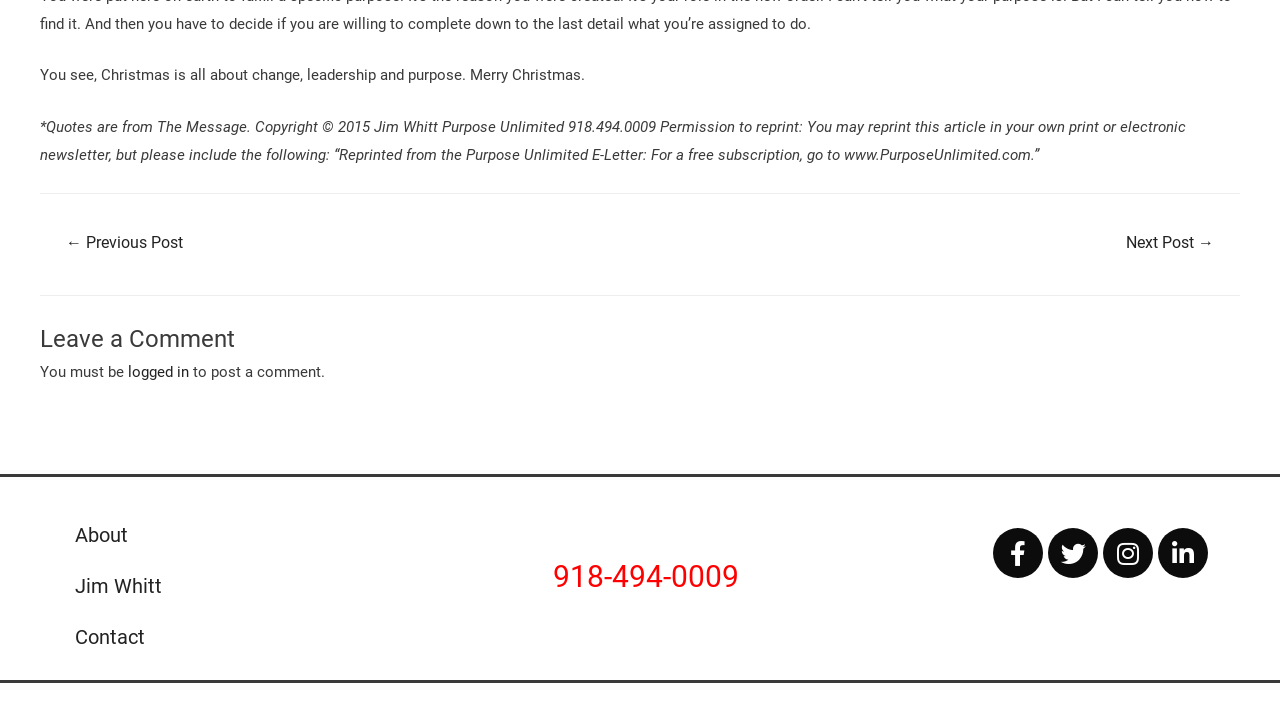Find the bounding box coordinates for the area you need to click to carry out the instruction: "log in". The coordinates should be four float numbers between 0 and 1, indicated as [left, top, right, bottom].

[0.1, 0.503, 0.148, 0.528]